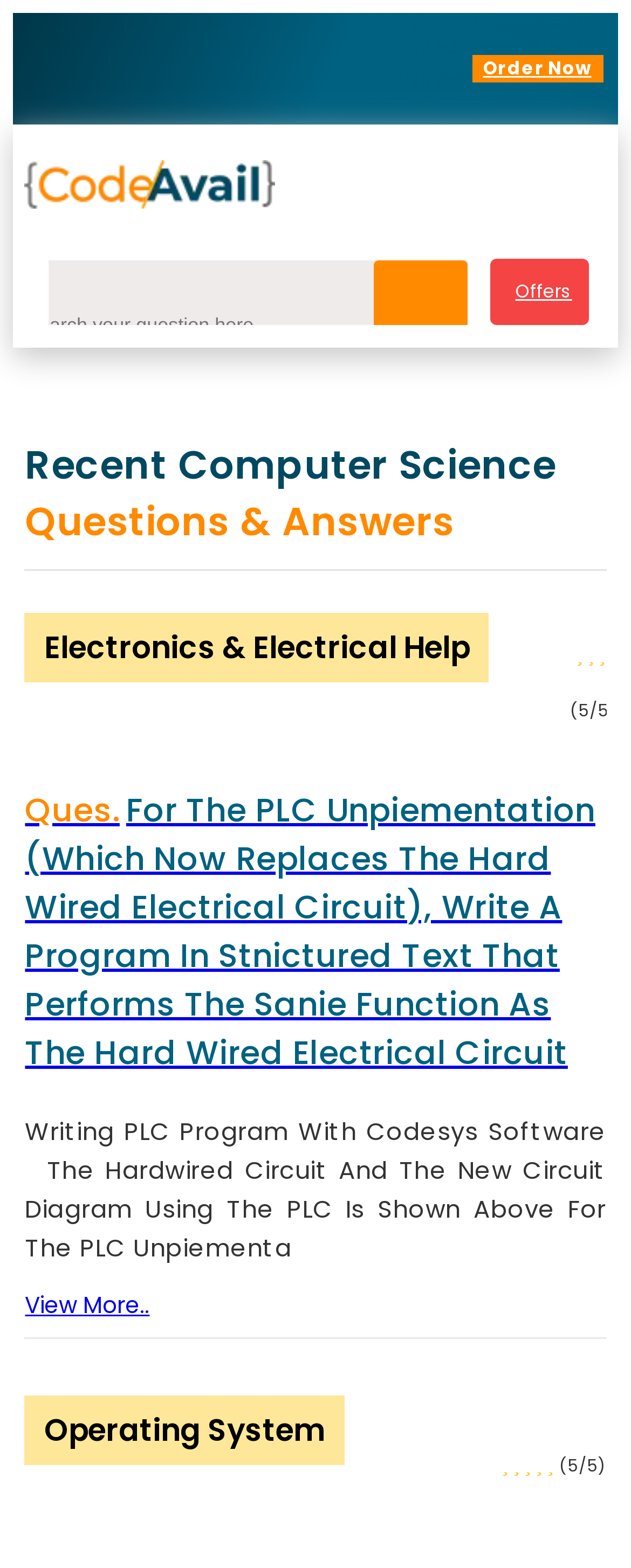Pinpoint the bounding box coordinates of the element you need to click to execute the following instruction: "Select a country code". The bounding box should be represented by four float numbers between 0 and 1, in the format [left, top, right, bottom].

[0.101, 0.409, 0.311, 0.428]